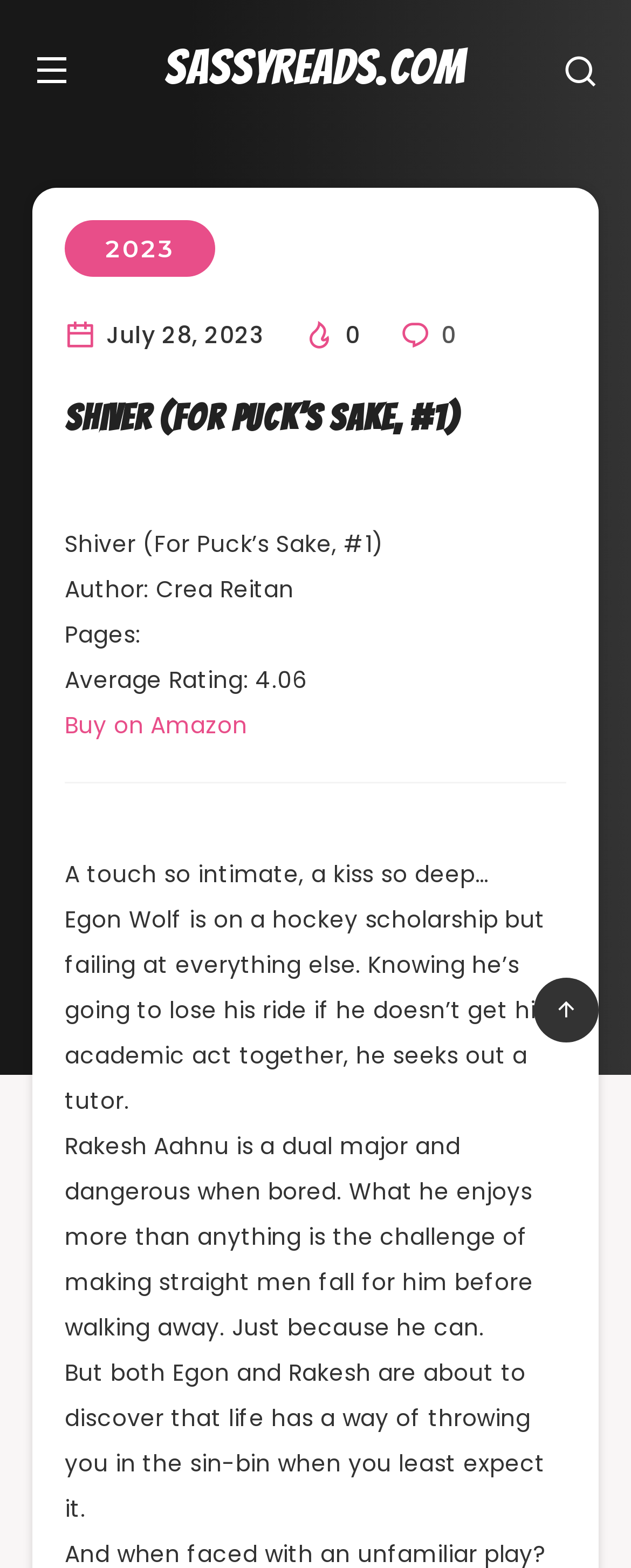Can you find and generate the webpage's heading?

Shiver (For Puck’s Sake, #1)